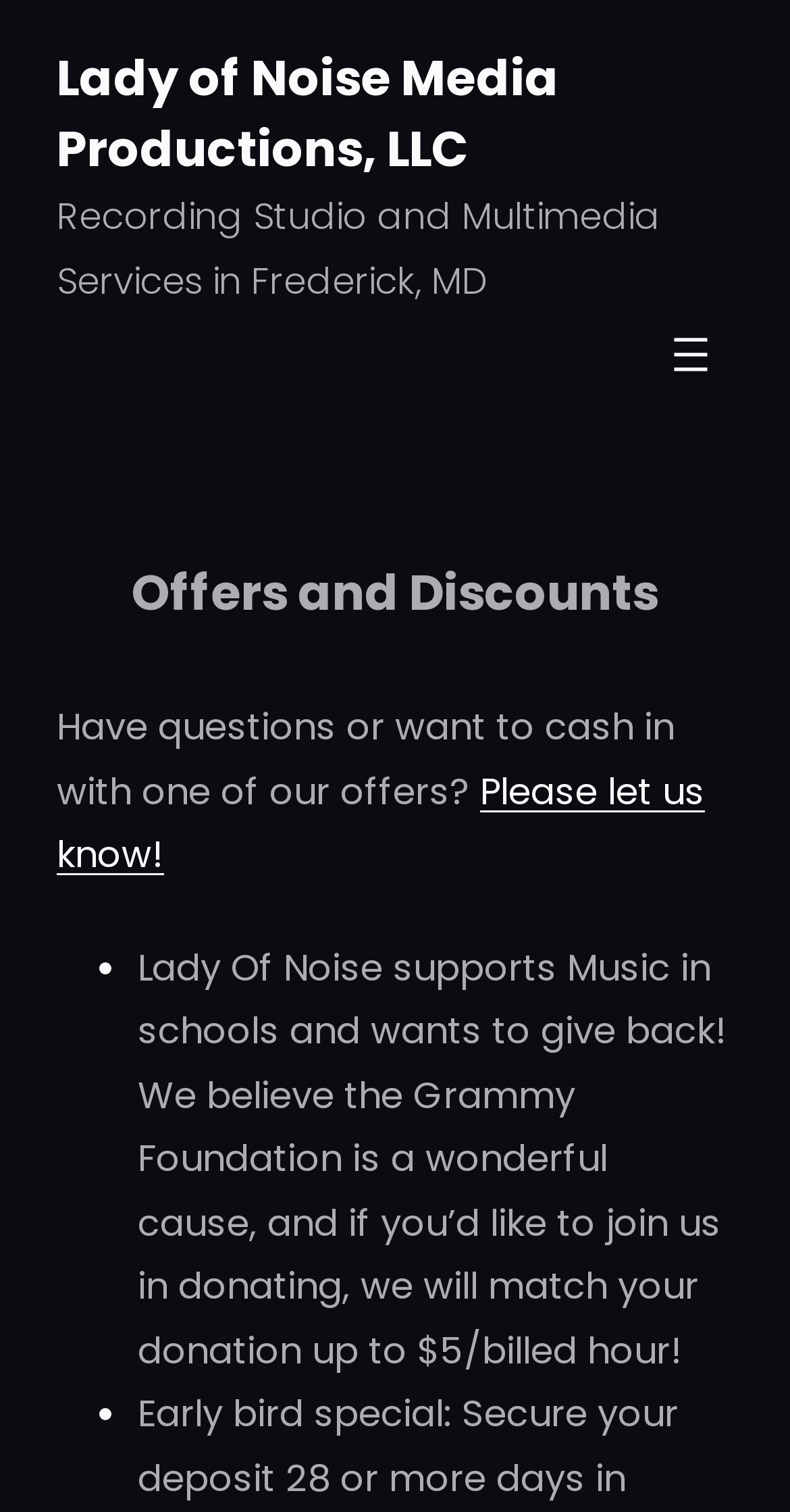Provide the bounding box coordinates of the HTML element this sentence describes: "Please let us know!". The bounding box coordinates consist of four float numbers between 0 and 1, i.e., [left, top, right, bottom].

[0.072, 0.506, 0.892, 0.582]